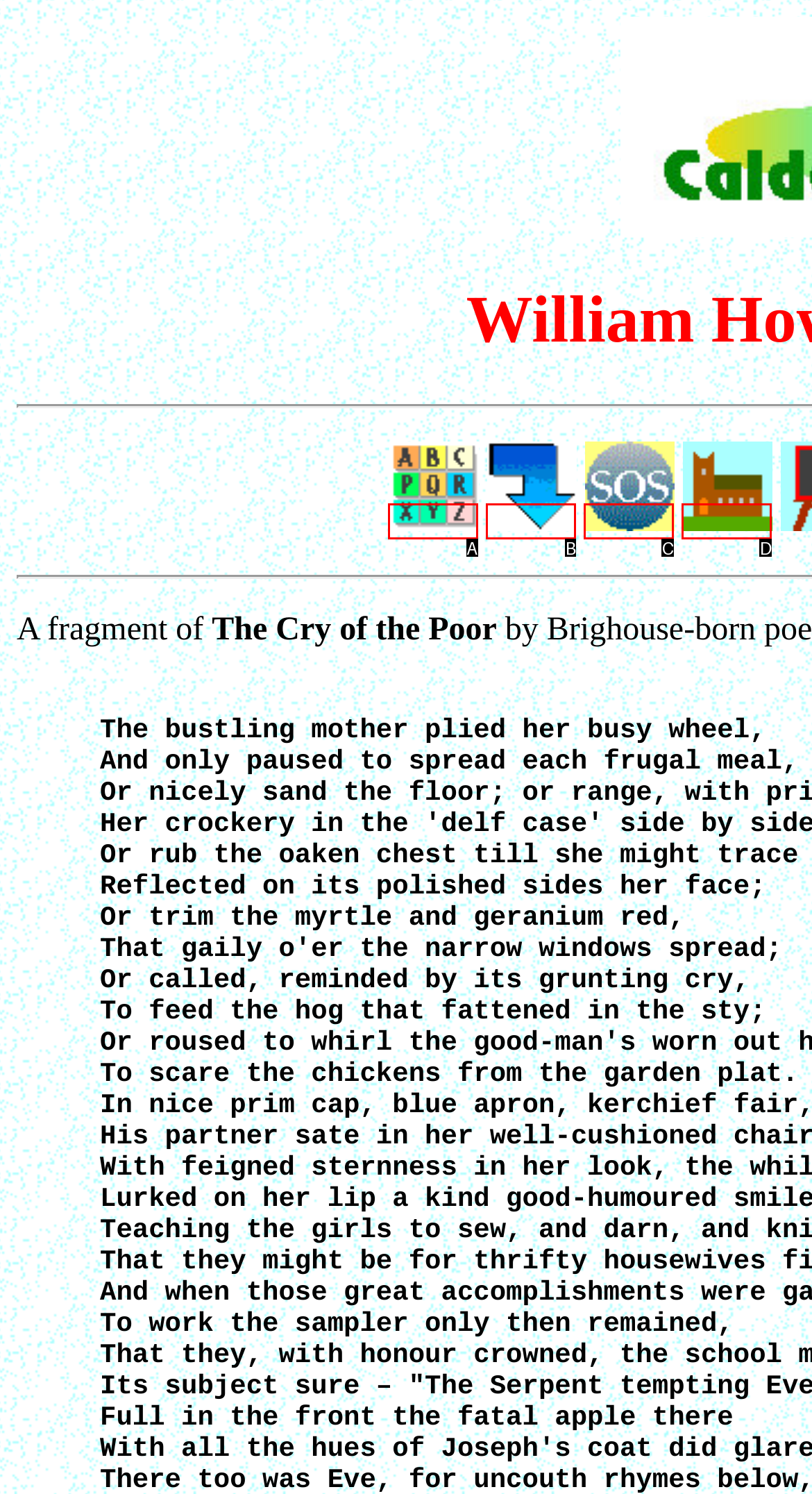Point out the HTML element that matches the following description: title="Bottom of Page"
Answer with the letter from the provided choices.

B